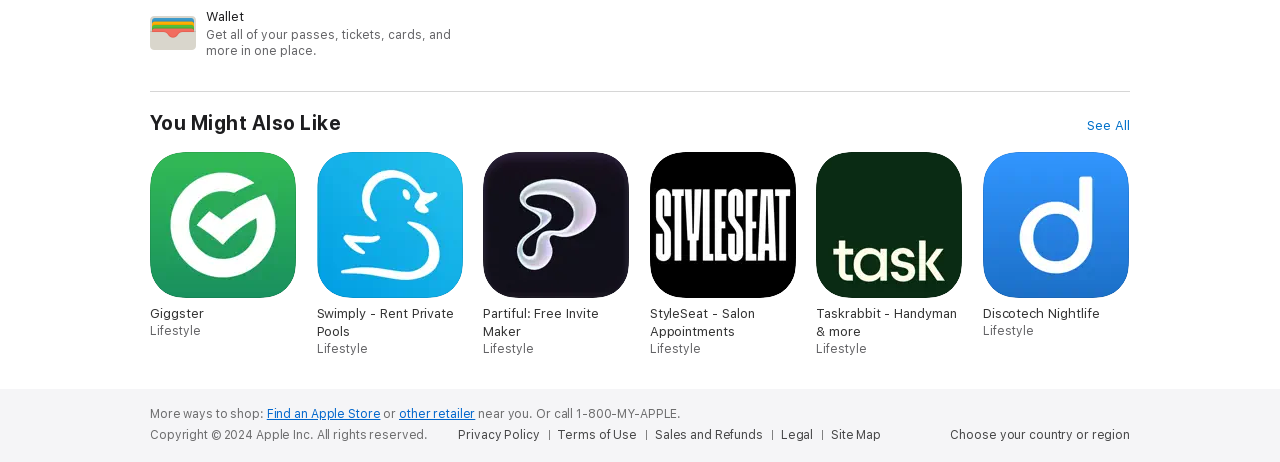Locate the bounding box coordinates of the element you need to click to accomplish the task described by this instruction: "View 'More ways to shop:' options".

[0.117, 0.881, 0.208, 0.911]